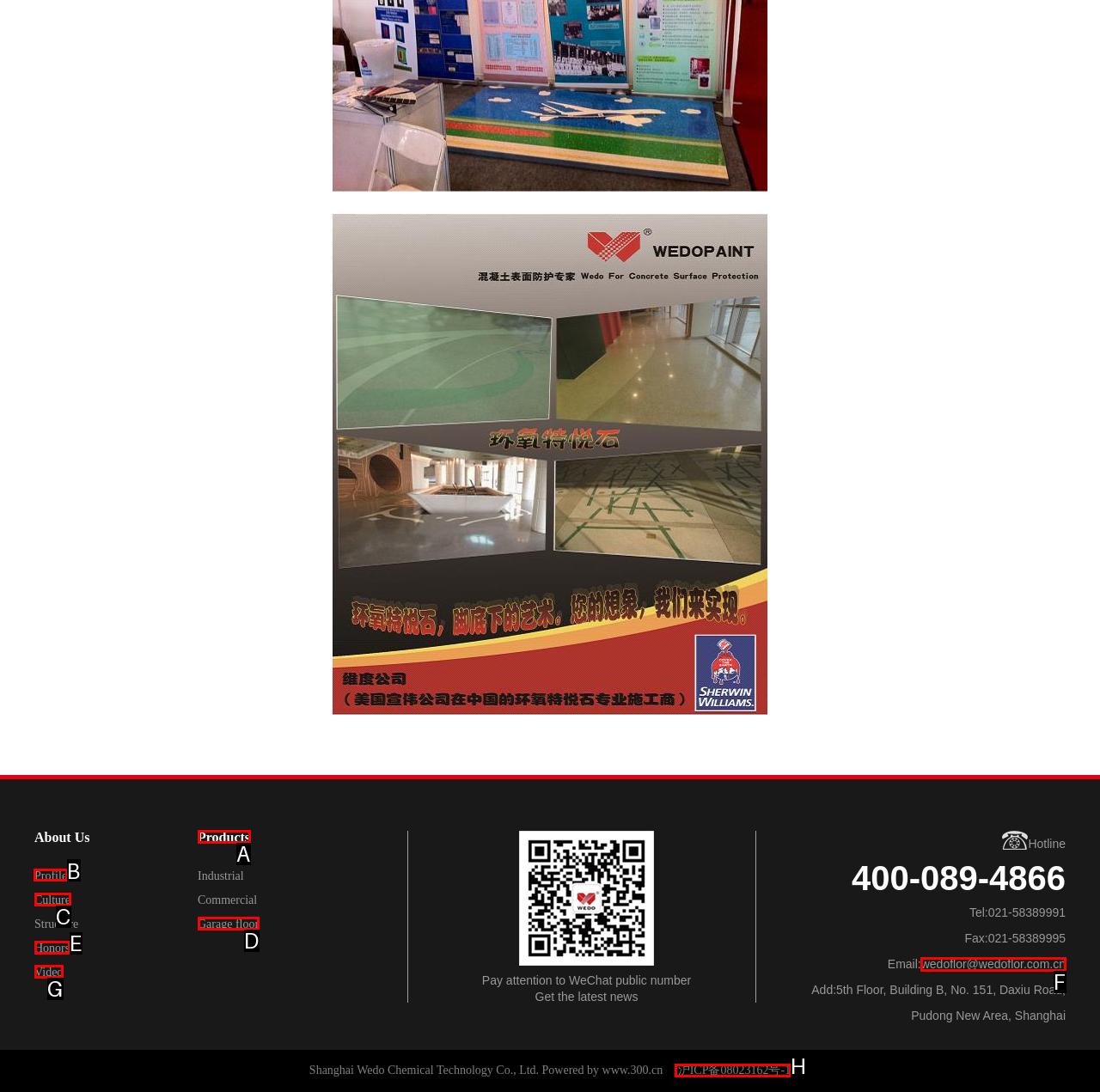Which letter corresponds to the correct option to complete the task: Search for something?
Answer with the letter of the chosen UI element.

None